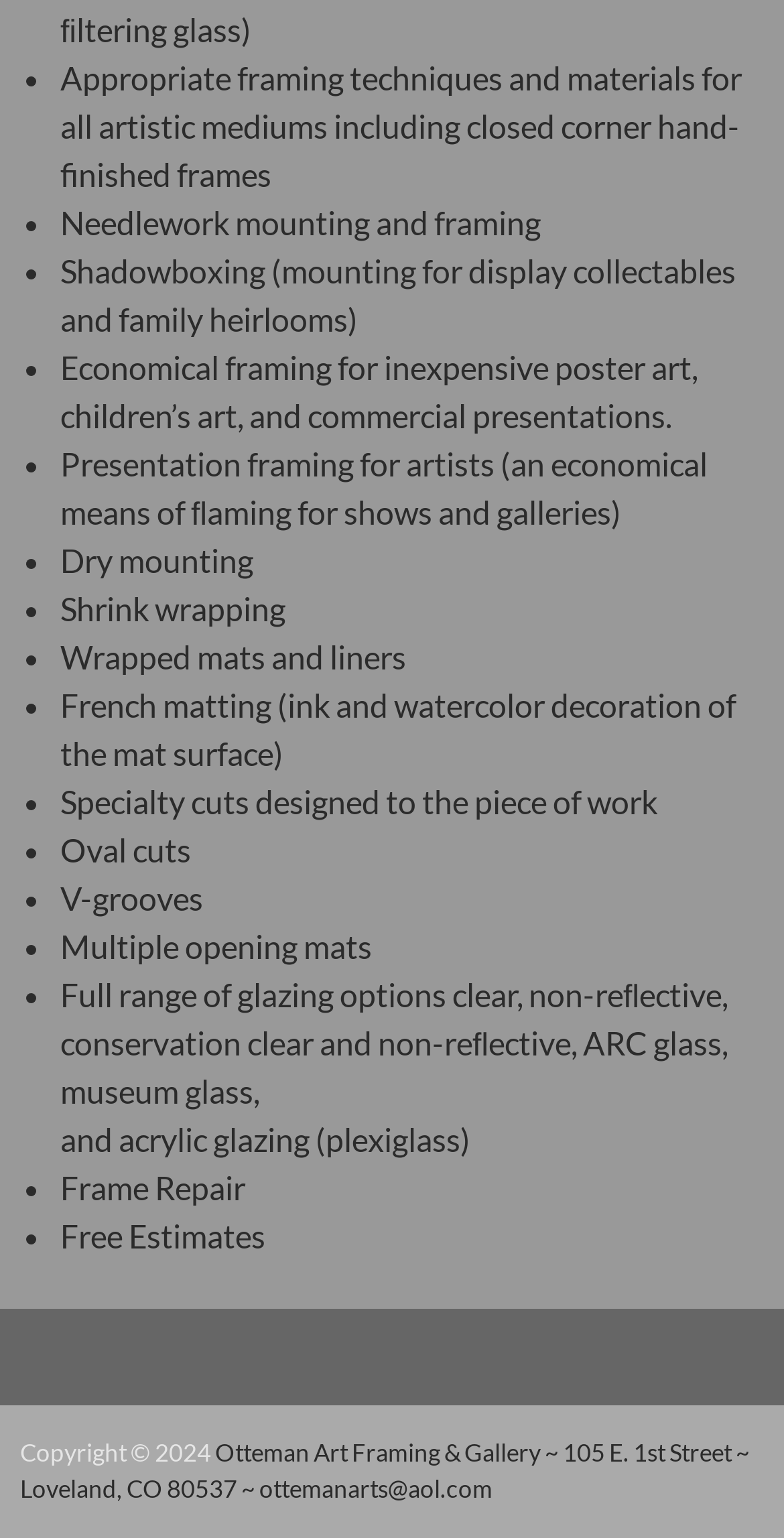What services does Otteman Art Framing & Gallery offer?
Provide a short answer using one word or a brief phrase based on the image.

Framing services